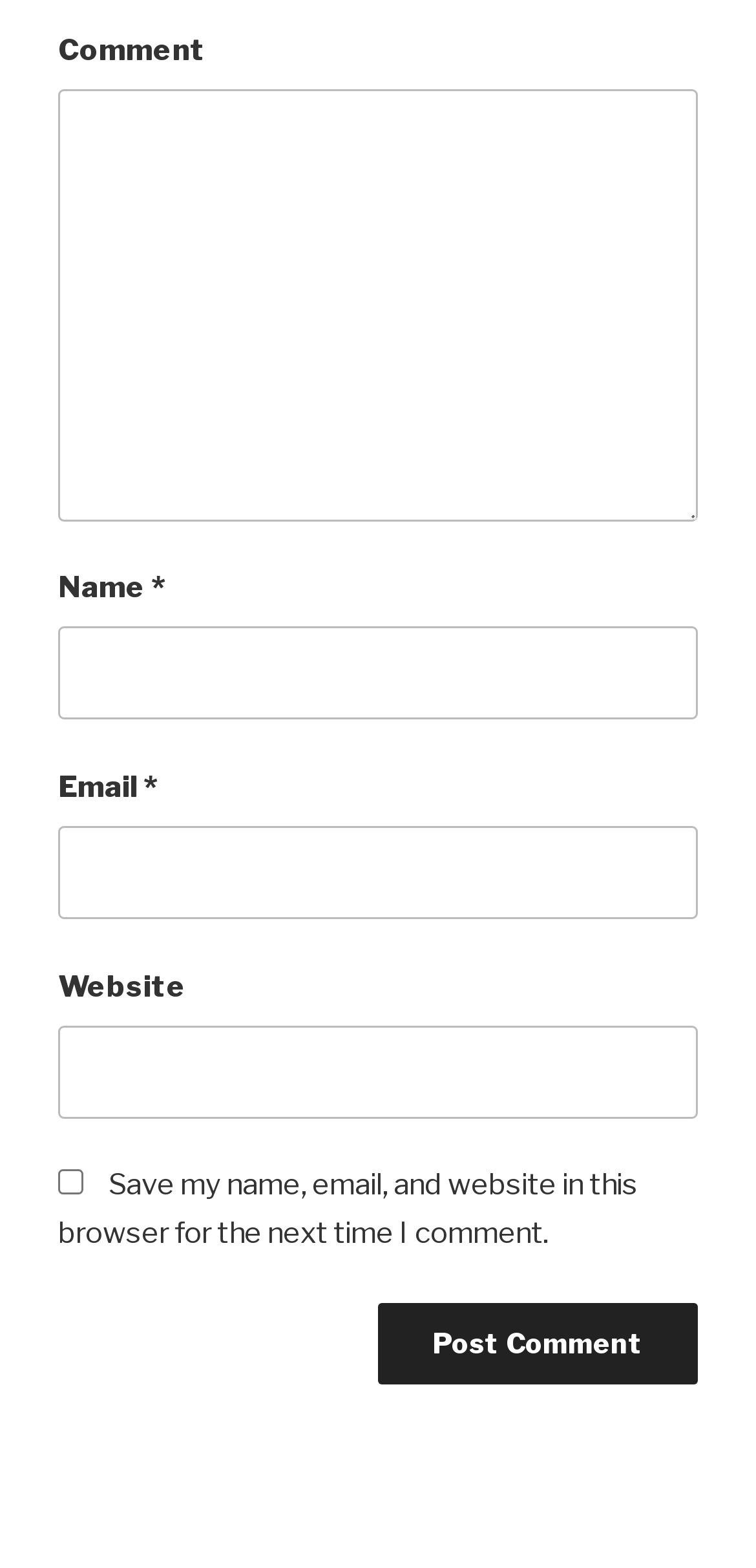Respond concisely with one word or phrase to the following query:
How many textboxes are required?

3